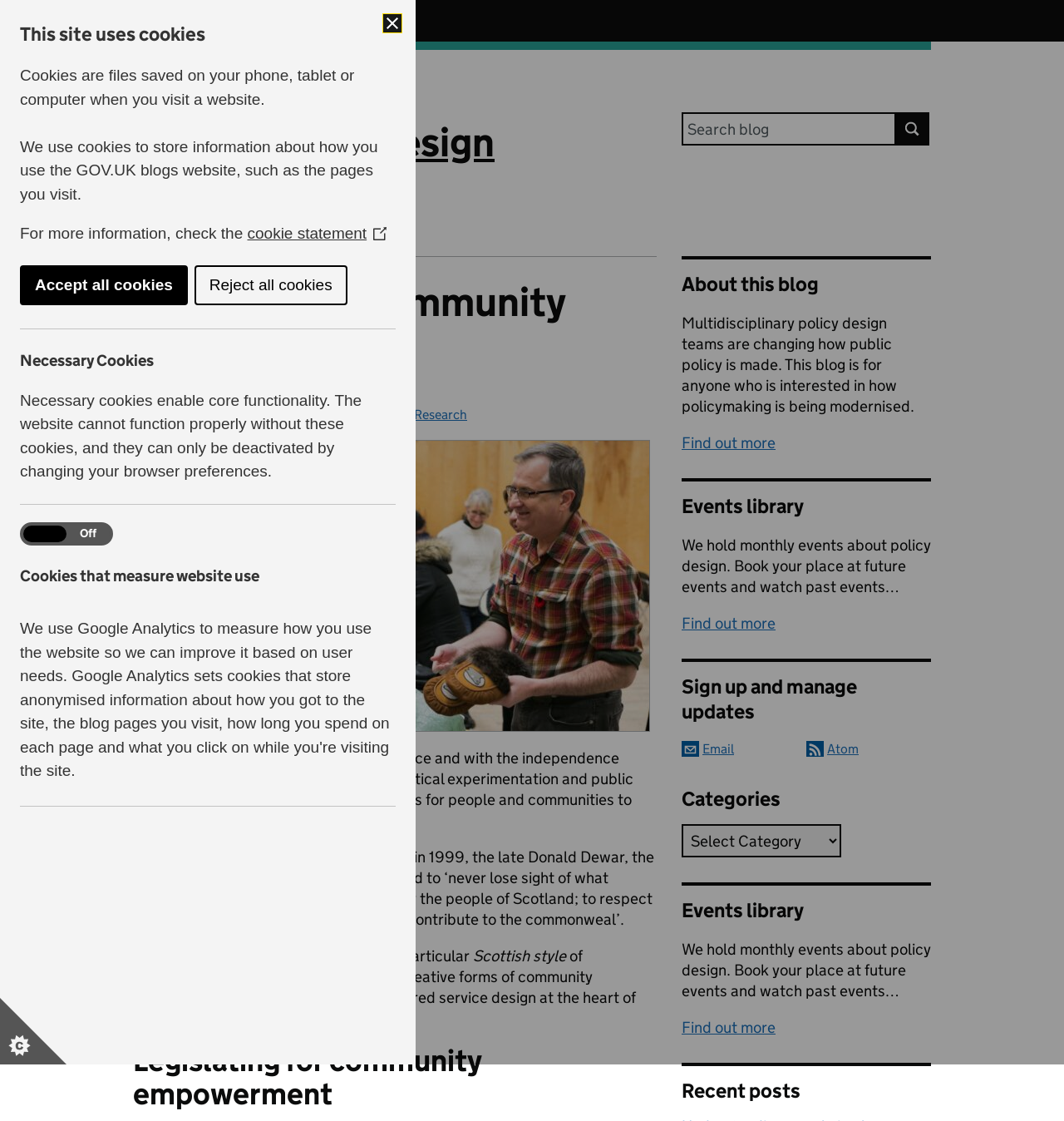Provide the bounding box coordinates for the UI element described in this sentence: "Cara Broadley". The coordinates should be four float values between 0 and 1, i.e., [left, top, right, bottom].

[0.125, 0.363, 0.201, 0.377]